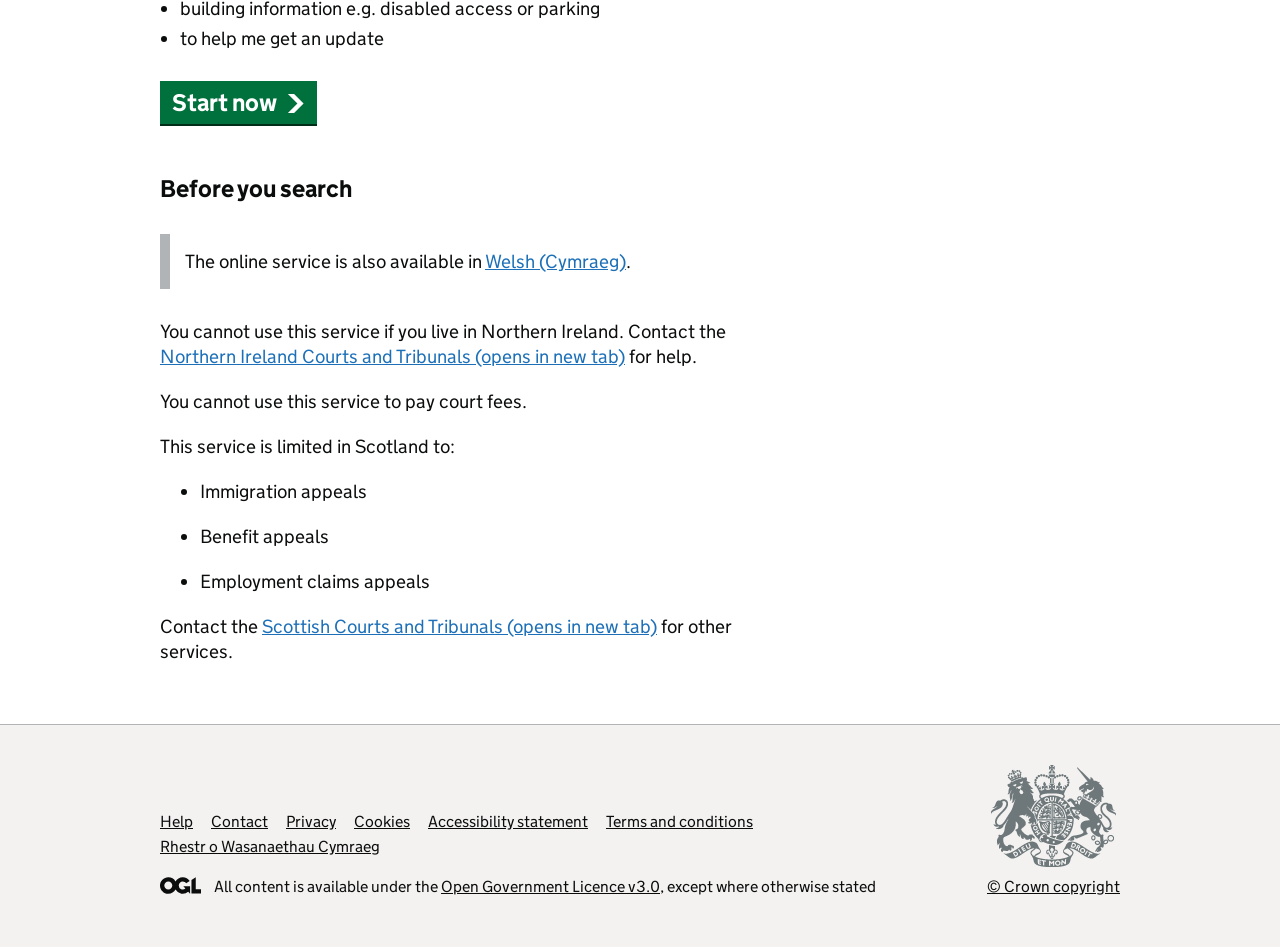Calculate the bounding box coordinates of the UI element given the description: "Accessibility statement".

[0.334, 0.857, 0.459, 0.878]